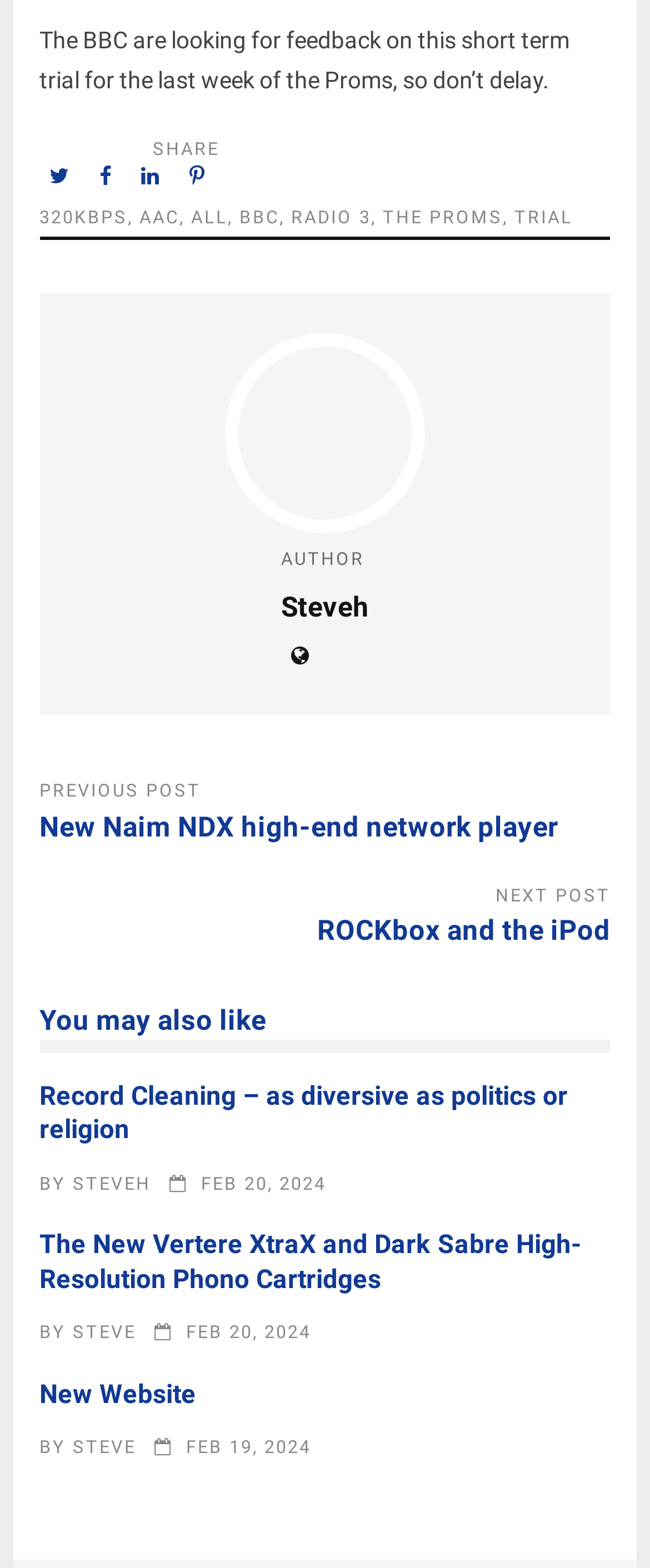How many audio quality options are available?
Kindly offer a detailed explanation using the data available in the image.

I found the audio quality options by looking at the links '320KBPS', 'AAC', and 'ALL' which are separated by commas, indicating three options.